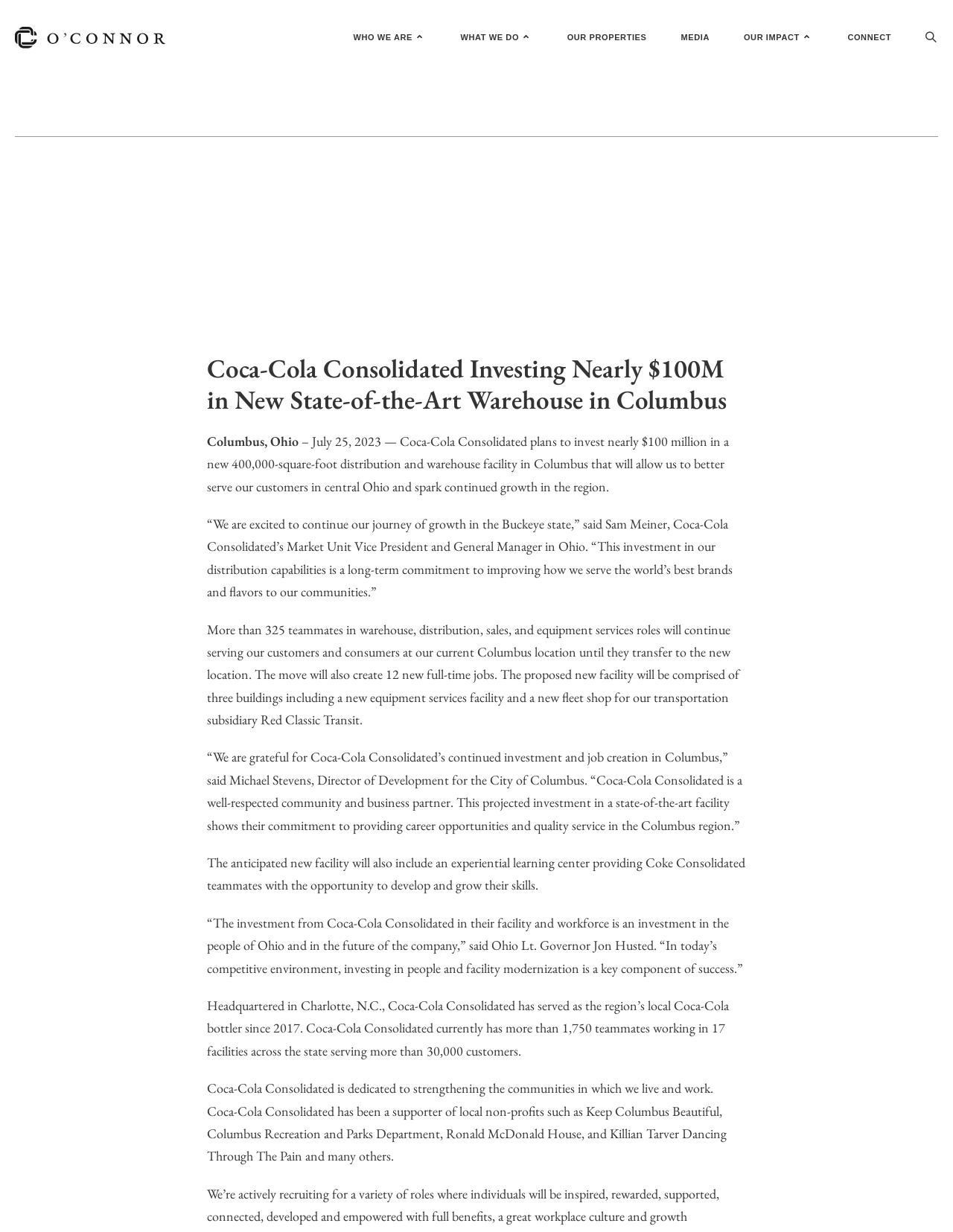Who is the Market Unit Vice President and General Manager in Ohio?
Using the image, elaborate on the answer with as much detail as possible.

The answer can be found in the StaticText element with the text '“We are excited to continue our journey of growth in the Buckeye state,” said Sam Meiner, Coca-Cola Consolidated’s Market Unit Vice President and General Manager in Ohio.' which identifies Sam Meiner as the Market Unit Vice President and General Manager in Ohio.